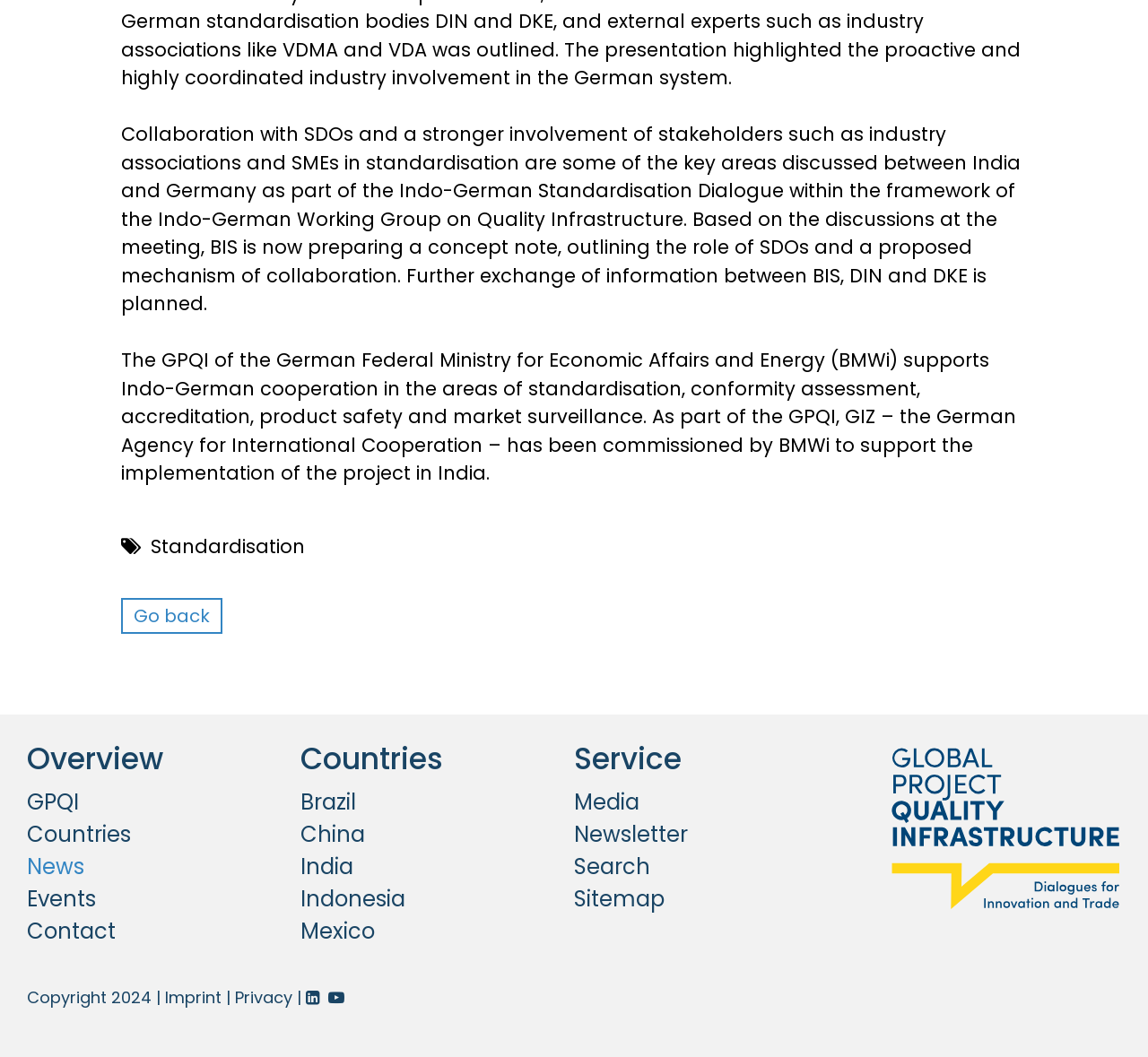How many countries are listed on the webpage?
Look at the webpage screenshot and answer the question with a detailed explanation.

The number of countries listed on the webpage can be determined by counting the link elements under the 'Countries' heading, which are 'Brazil', 'China', 'India', 'Indonesia', and 'Mexico'.